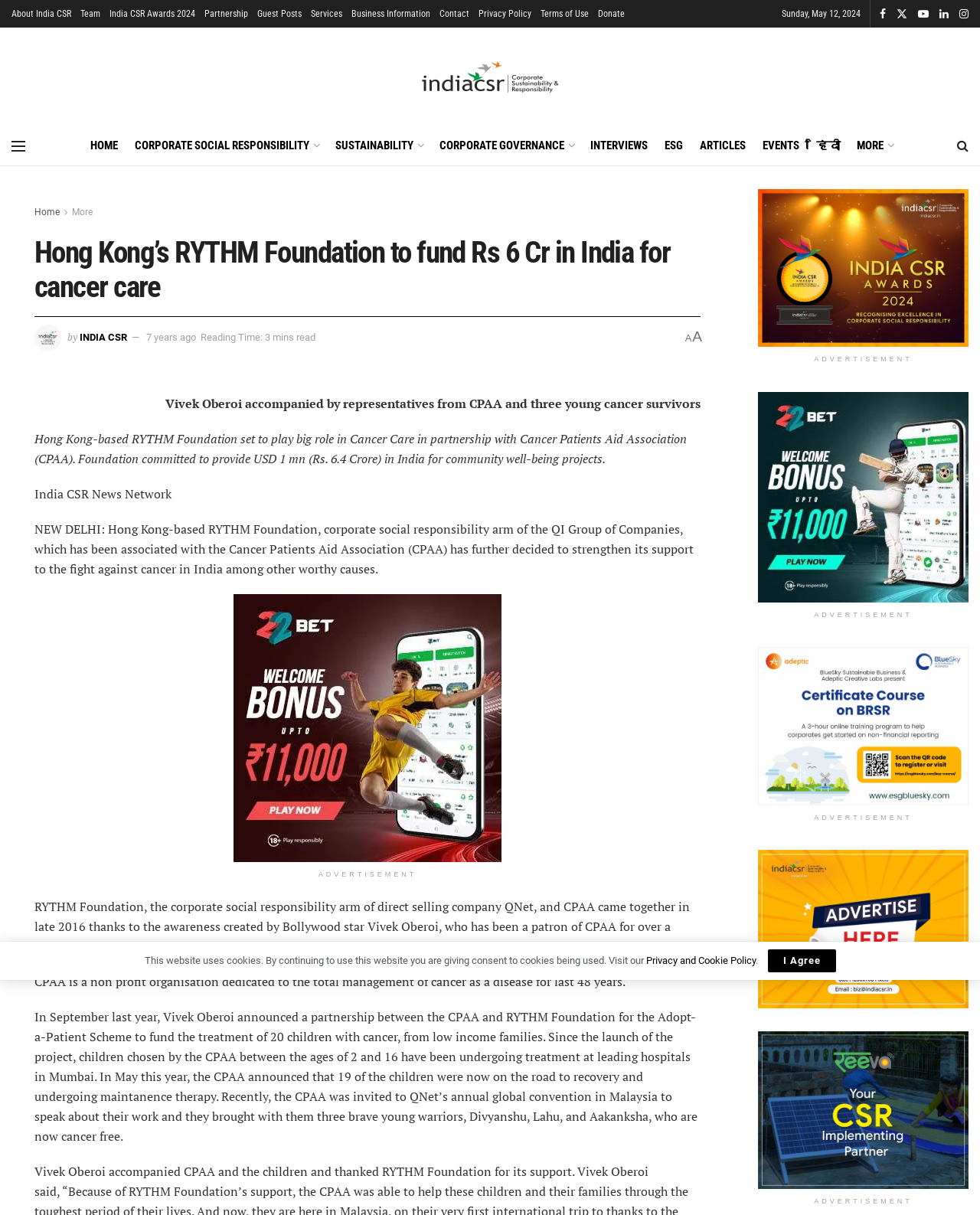Locate the UI element that matches the description August 2009 in the webpage screenshot. Return the bounding box coordinates in the format (top-left x, top-left y, bottom-right x, bottom-right y), with values ranging from 0 to 1.

None